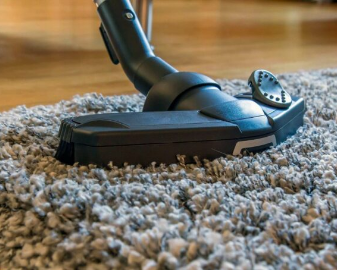Illustrate the image with a detailed caption.

The image captures a close-up view of a vacuum cleaner's head gliding over a plush, textured carpet. The vacuum is designed with a sleek black finish and features a brush attachment that facilitates effective cleaning by lifting dirt and debris from the carpet fibers. The soft, fuzzy surface of the carpeting contrasts beautifully with the vacuum, highlighting its purpose in tackling messes and odors, such as those caused by pet accidents. This visual emphasizes the importance of maintaining clean upholstery and carpets, which often require professional care, especially when dealing with challenging stains or lingering smells.